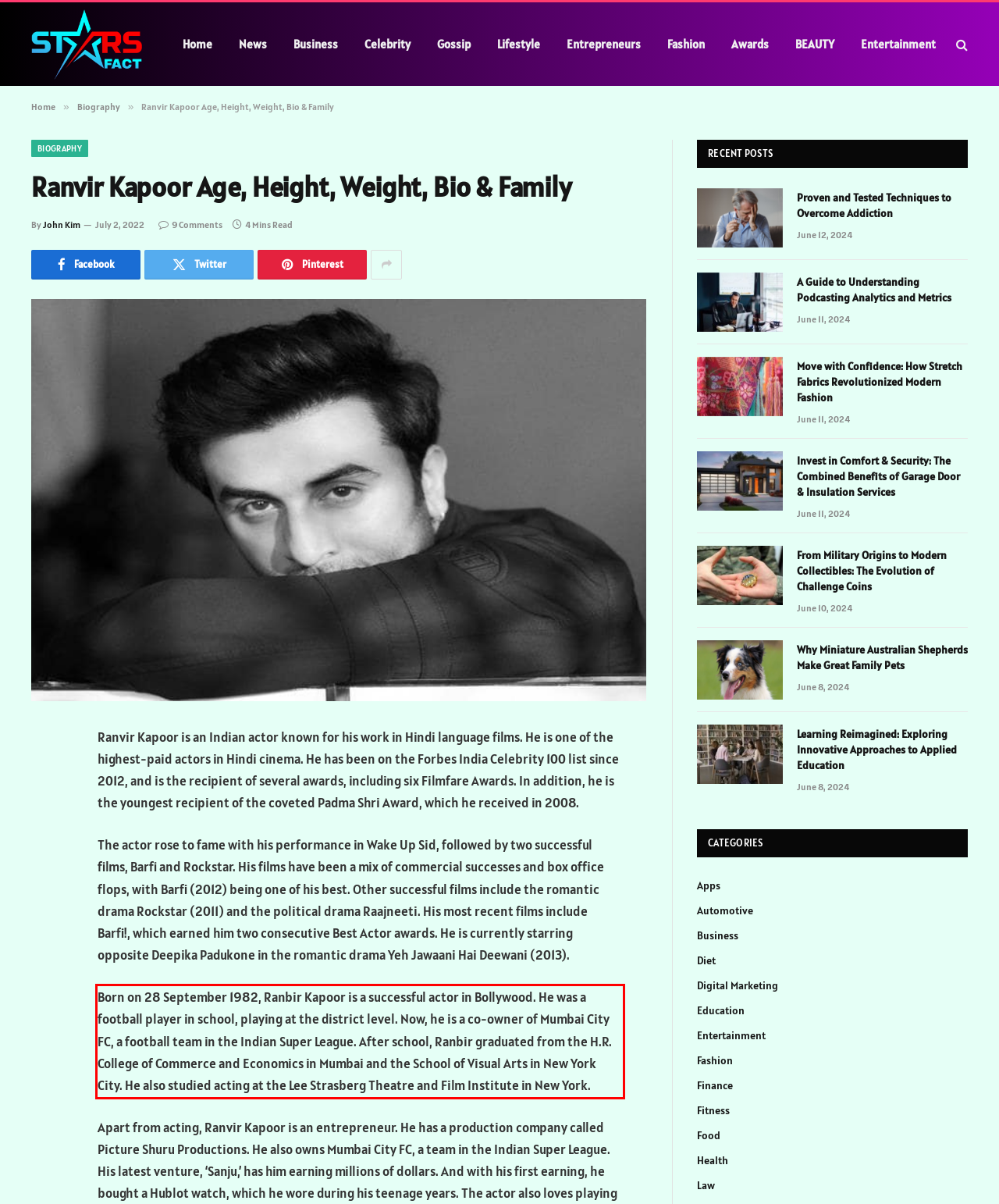Please take the screenshot of the webpage, find the red bounding box, and generate the text content that is within this red bounding box.

Born on 28 September 1982, Ranbir Kapoor is a successful actor in Bollywood. He was a football player in school, playing at the district level. Now, he is a co-owner of Mumbai City FC, a football team in the Indian Super League. After school, Ranbir graduated from the H.R. College of Commerce and Economics in Mumbai and the School of Visual Arts in New York City. He also studied acting at the Lee Strasberg Theatre and Film Institute in New York.